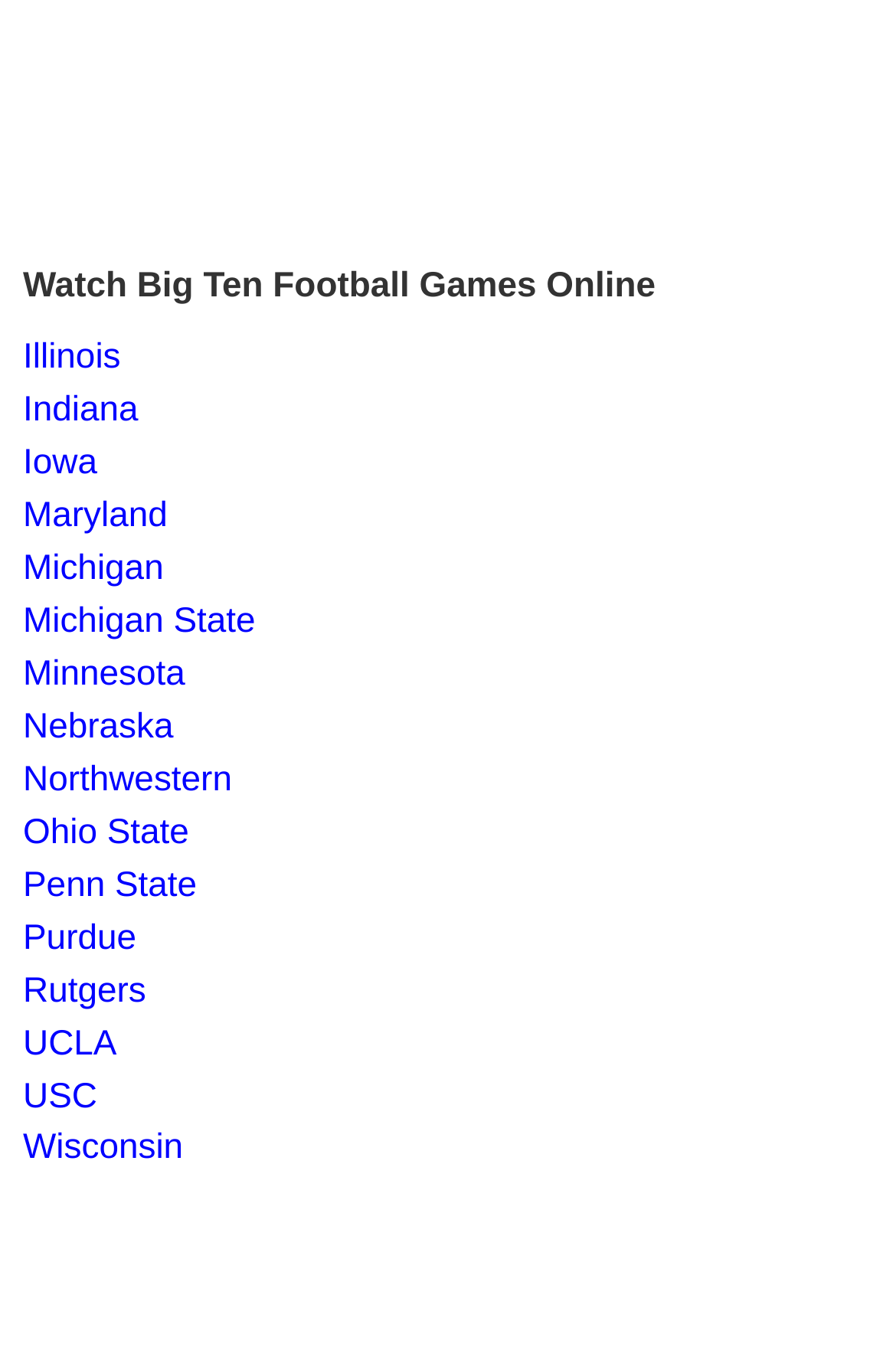Extract the bounding box coordinates for the HTML element that matches this description: "3 October، 202227 October، 2022". The coordinates should be four float numbers between 0 and 1, i.e., [left, top, right, bottom].

None